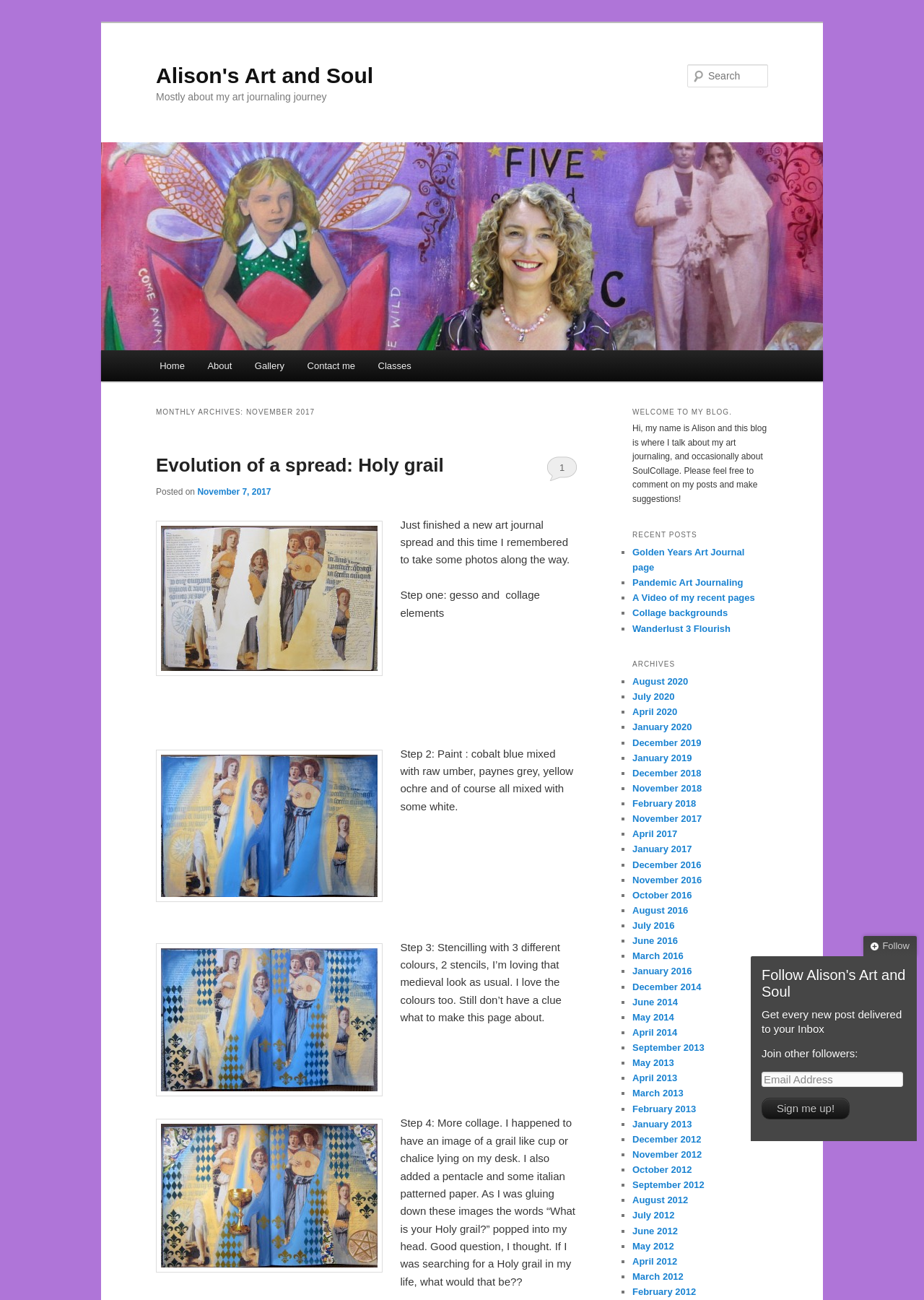What is the title of the latest post?
Your answer should be a single word or phrase derived from the screenshot.

Evolution of a spread: Holy grail